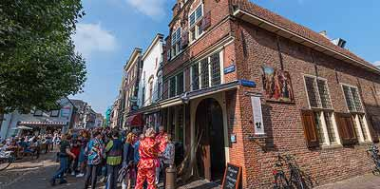Describe all the visual components present in the image.

The image showcases a charming street scene in Oudewater, Utrecht, featuring a historic brick building that appears to be a popular attraction. The structure is adorned with decorative elements and has large windows, enhancing its inviting appearance. In front of the building, a group of people is gathered, some dressed in colorful outfits, which suggests a festive atmosphere or event taking place. Bicycles are parked nearby, typical of the area, which is known for its bike-friendly environment. The clear blue sky adds a vibrant backdrop, reflecting the lively spirit of the locality and hinting at the numerous fun activities and outings available in and around Oudewater. This scene is emblematic of the region's blend of culture, history, and community engagement.